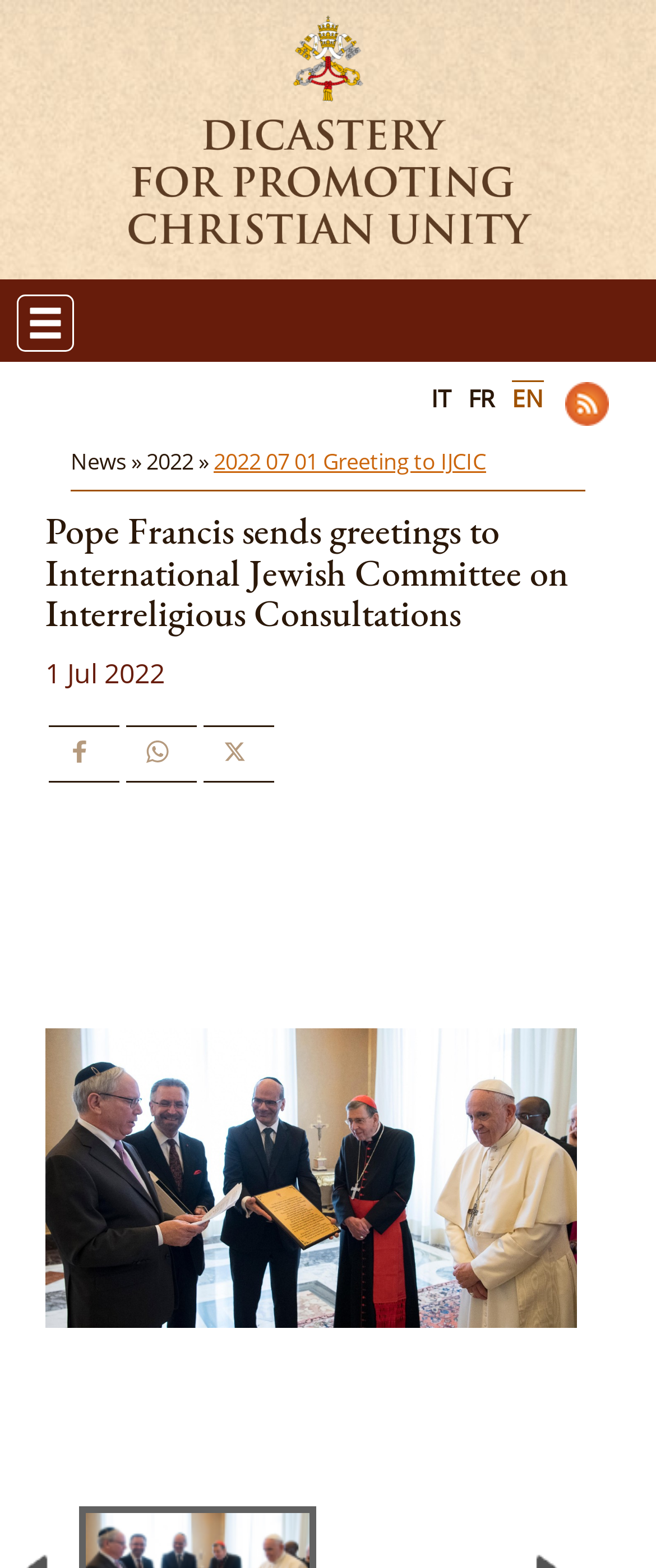Based on the element description News », identify the bounding box of the UI element in the given webpage screenshot. The coordinates should be in the format (top-left x, top-left y, bottom-right x, bottom-right y) and must be between 0 and 1.

[0.108, 0.285, 0.223, 0.304]